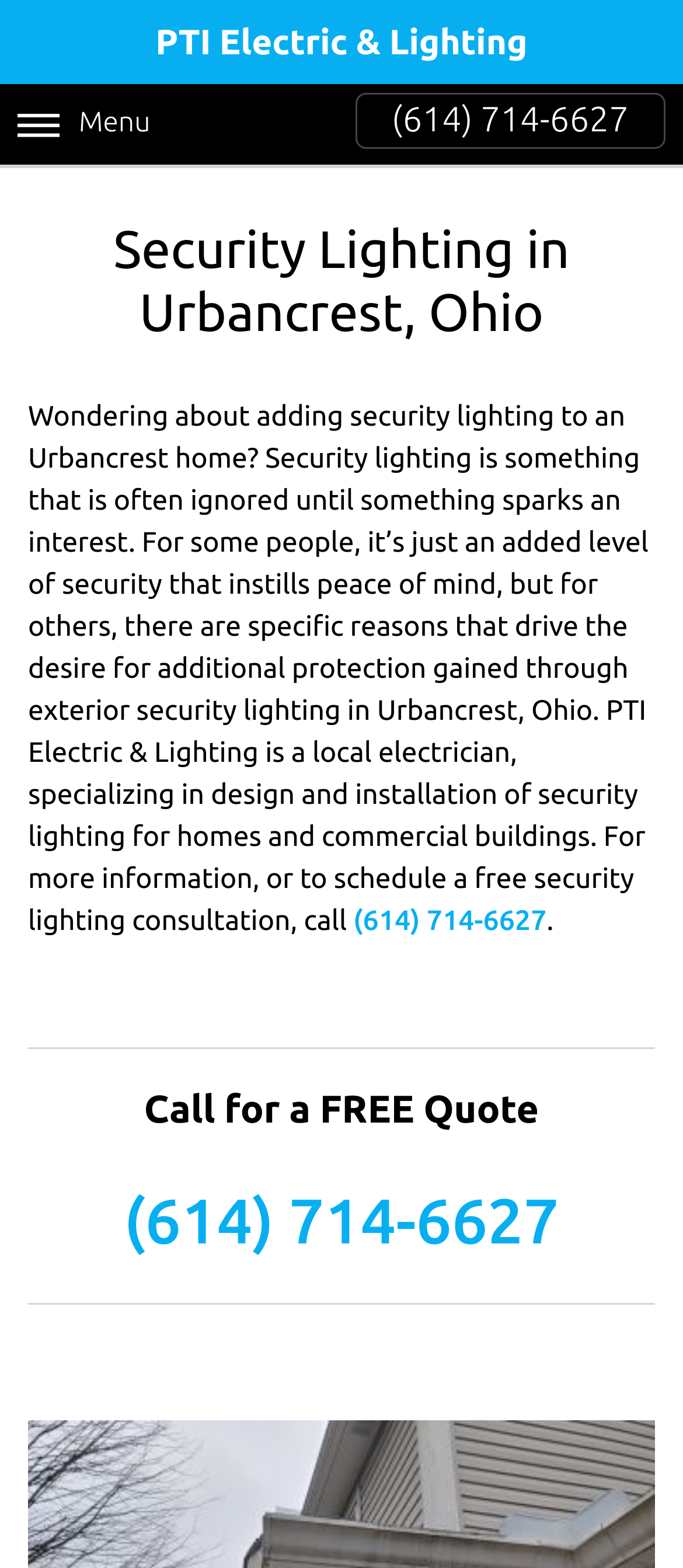What is the location where PTI Electric & Lighting provides its services? Please answer the question using a single word or phrase based on the image.

Urbancrest, Ohio